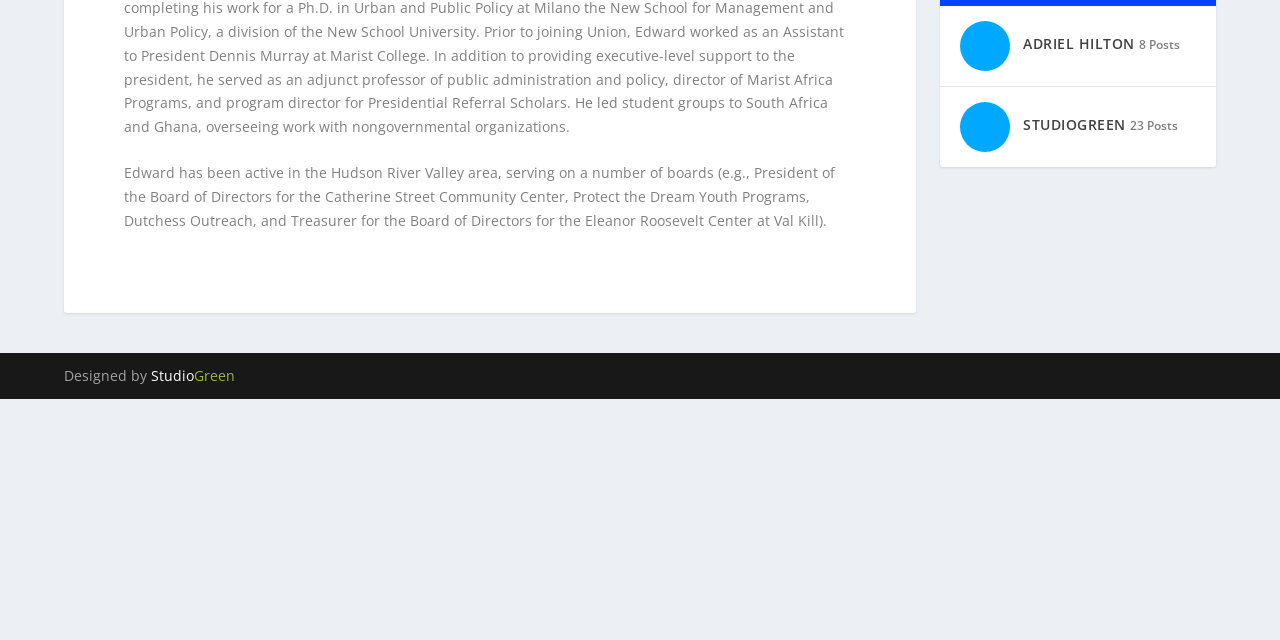Find the bounding box coordinates for the UI element whose description is: "parent_node: STUDIOGREEN 23 Posts". The coordinates should be four float numbers between 0 and 1, in the format [left, top, right, bottom].

[0.75, 0.16, 0.789, 0.238]